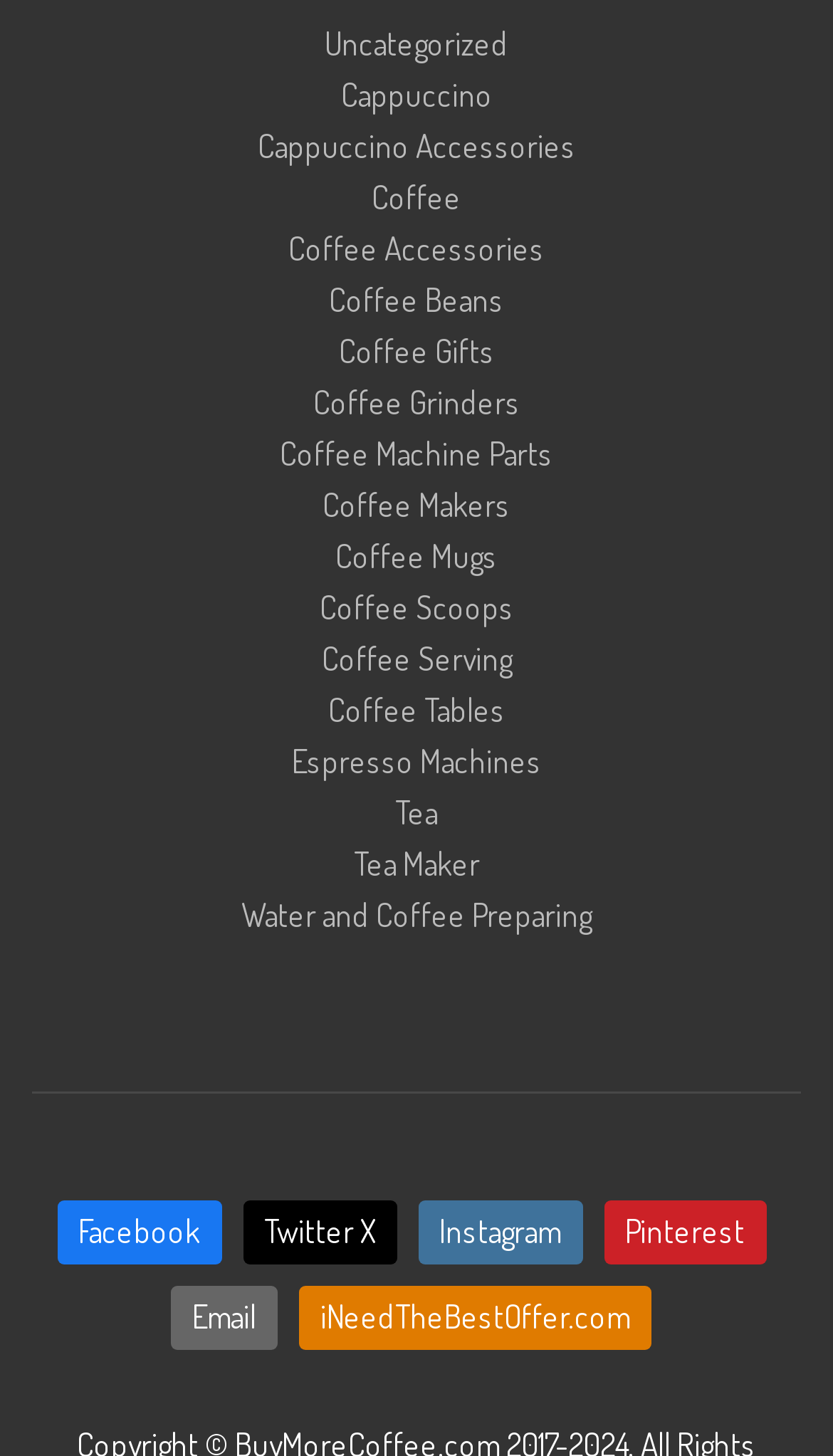Identify the bounding box coordinates of the clickable section necessary to follow the following instruction: "Visit Facebook page". The coordinates should be presented as four float numbers from 0 to 1, i.e., [left, top, right, bottom].

[0.068, 0.824, 0.265, 0.868]